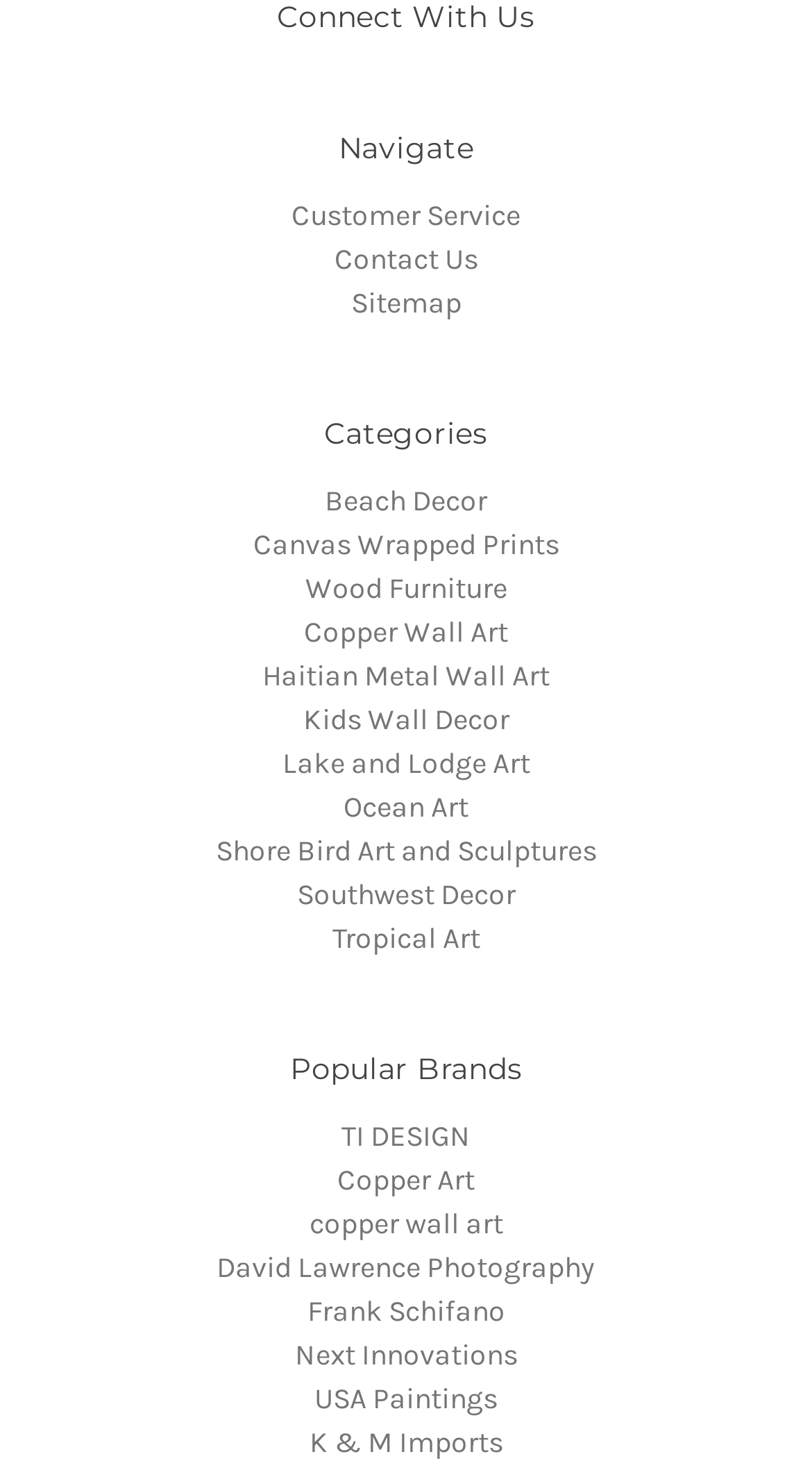Find the bounding box coordinates of the element I should click to carry out the following instruction: "View Copper Wall Art".

[0.374, 0.421, 0.626, 0.445]